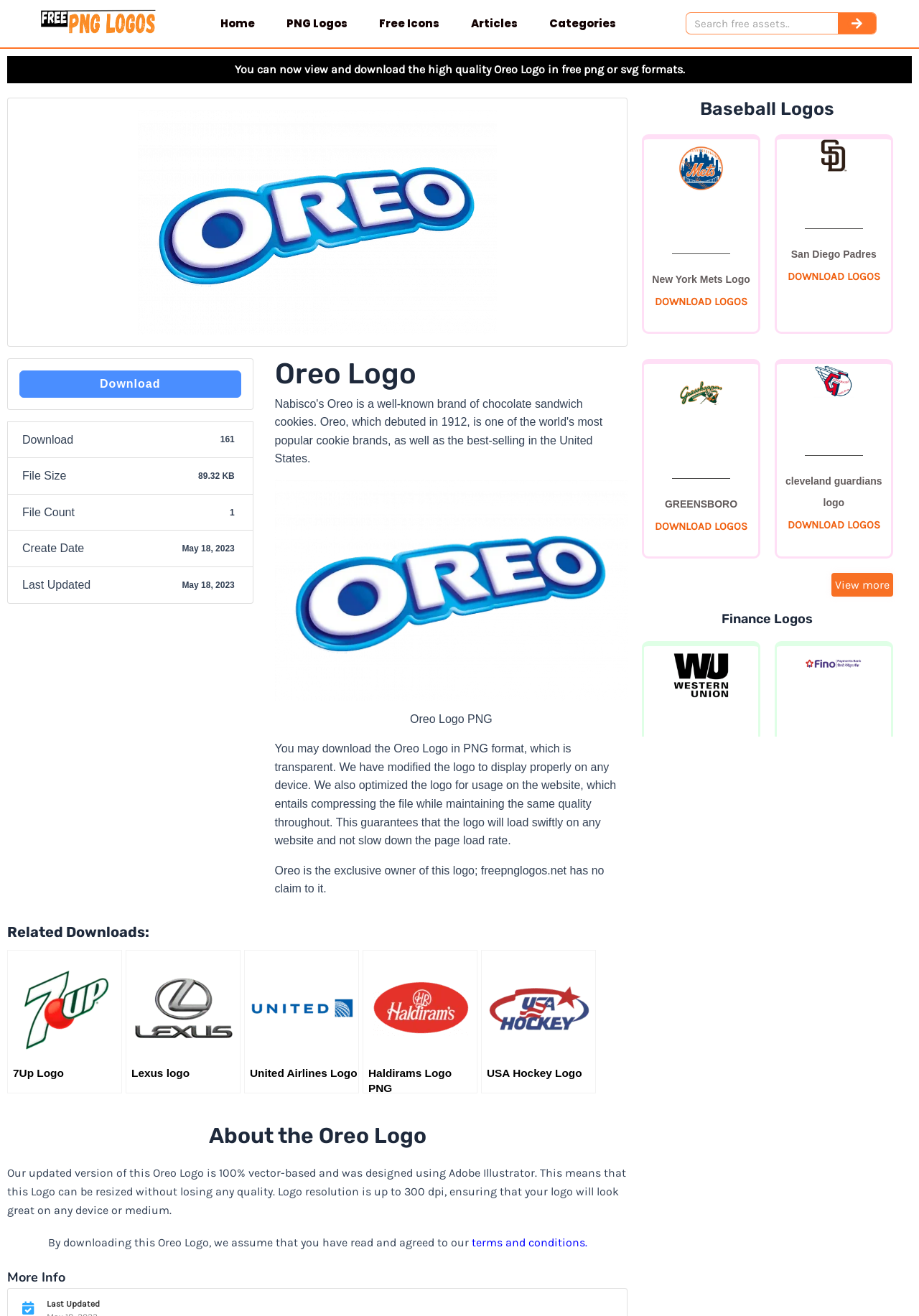Can you show the bounding box coordinates of the region to click on to complete the task described in the instruction: "Read more about New York Mets Logo"?

[0.713, 0.224, 0.813, 0.234]